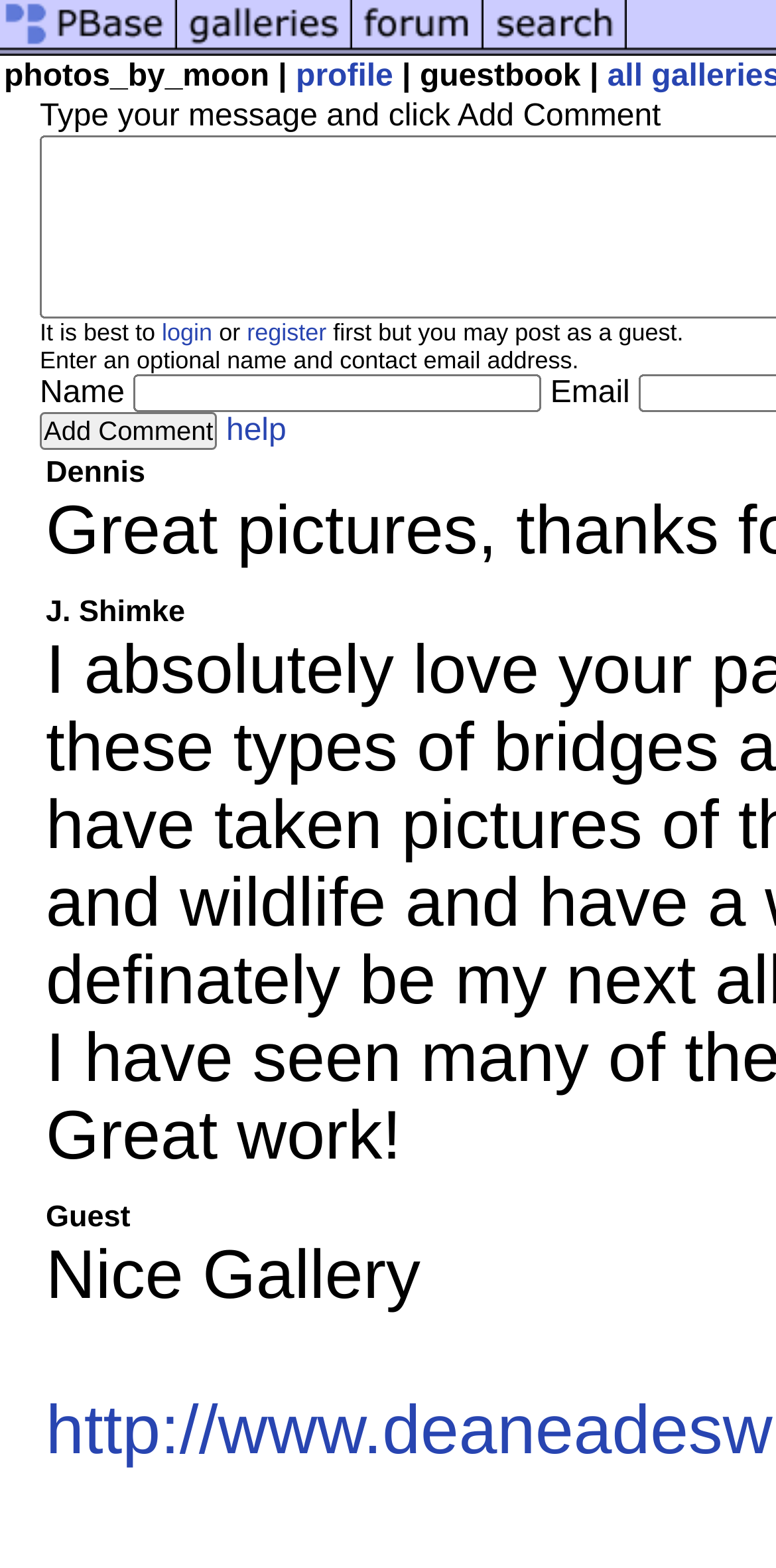Please give a short response to the question using one word or a phrase:
What is the button below the textbox for?

Add Comment